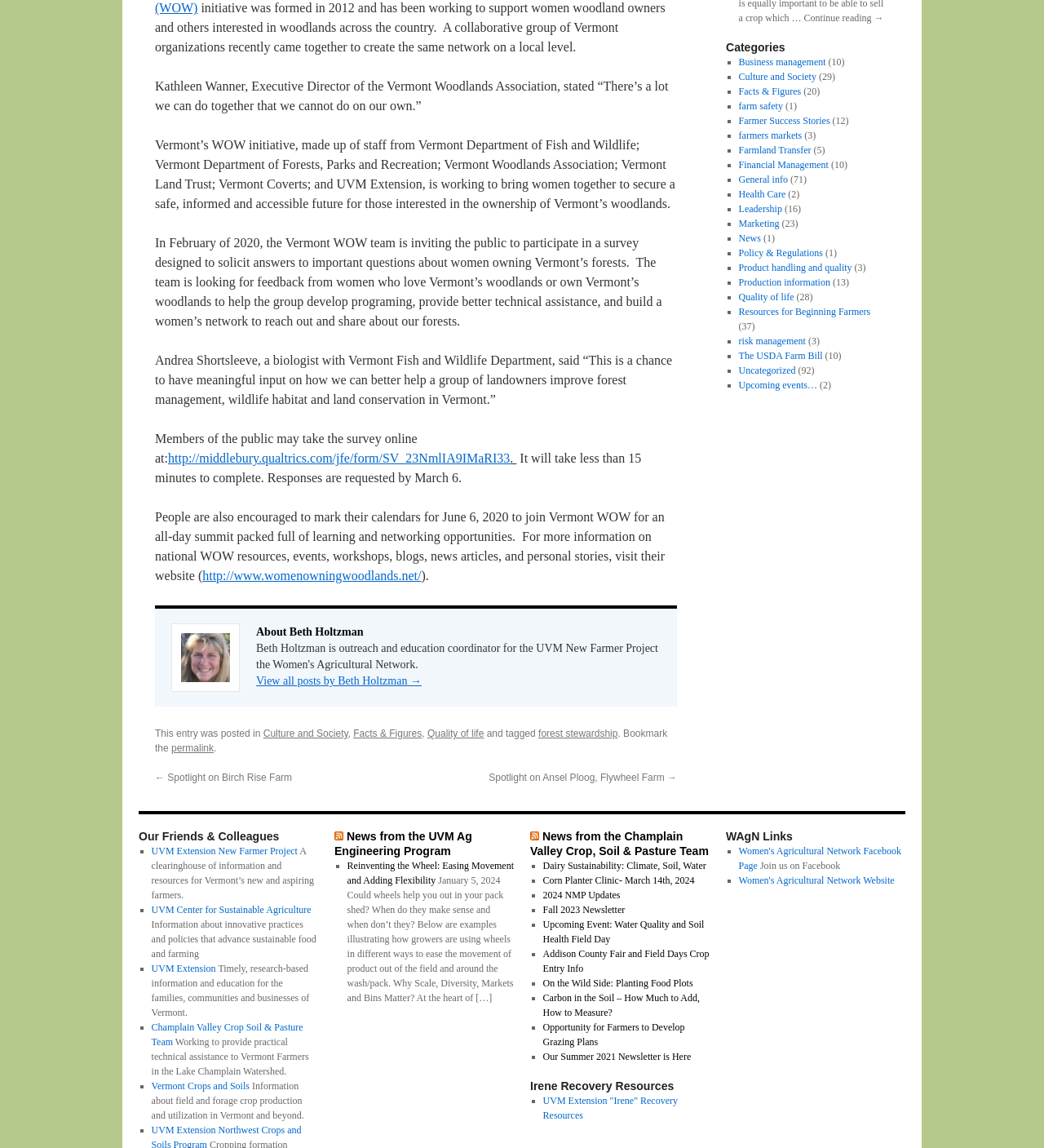What is the date of the summit mentioned on the webpage?
Answer the question with as much detail as you can, using the image as a reference.

The answer can be found in the paragraph that mentions the summit, which states 'People are also encouraged to mark their calendars for June 6, 2020 to join Vermont WOW for an all-day summit...' The date of the summit is June 6, 2020.